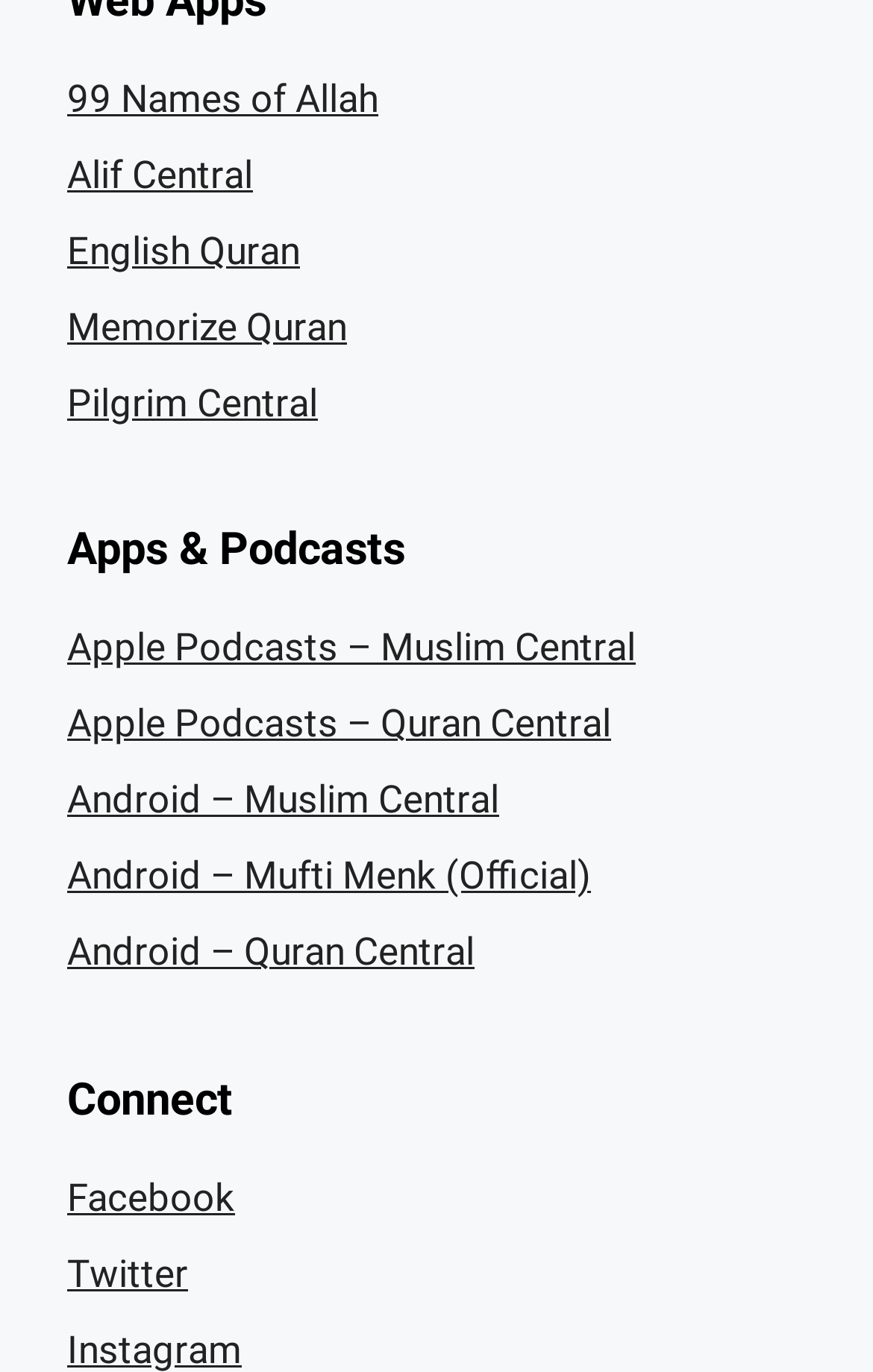What is the last social media platform listed in the 'Connect' section?
Look at the image and answer the question with a single word or phrase.

Instagram